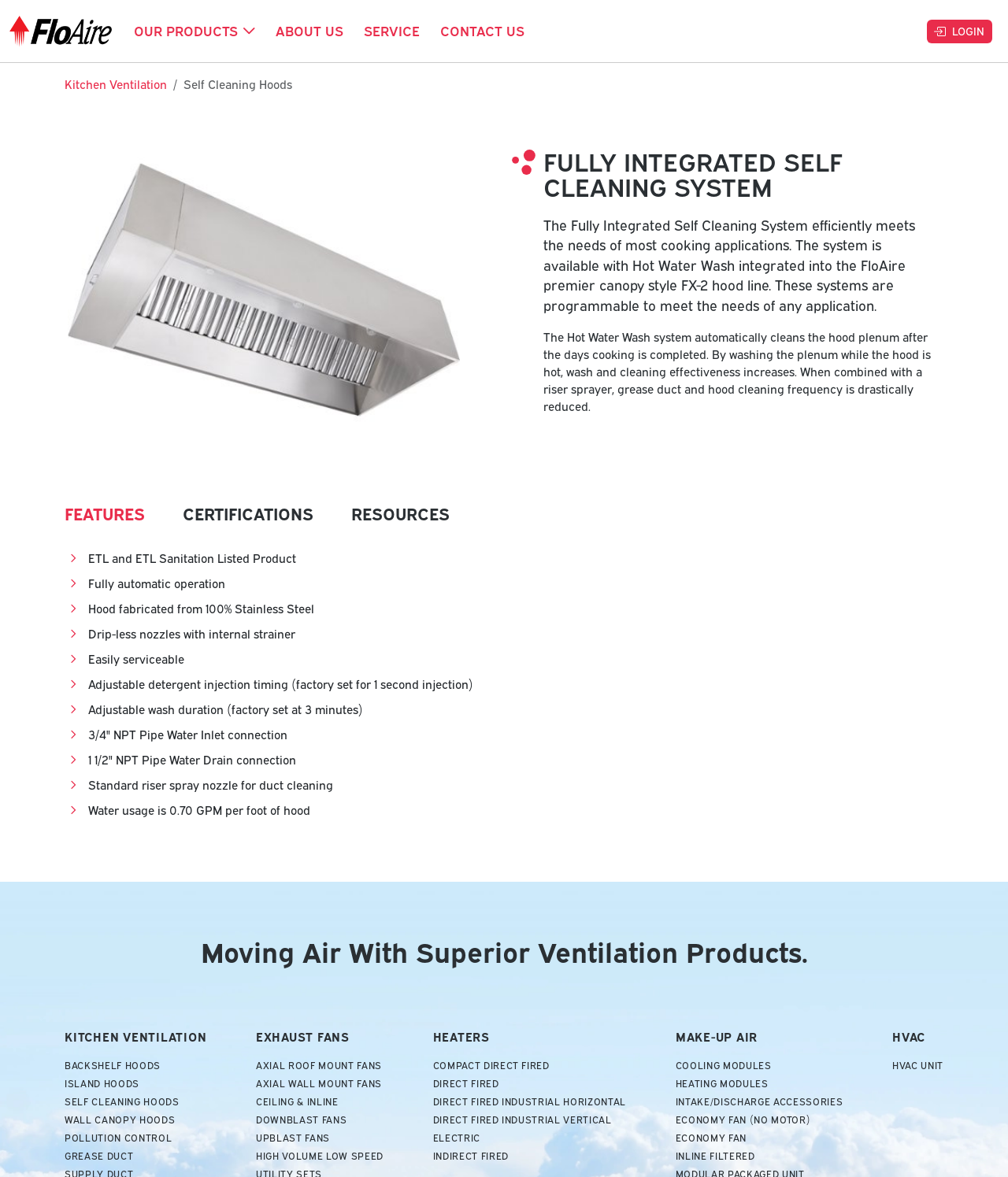What is the brand name of the self cleaning series?
Can you provide an in-depth and detailed response to the question?

The brand name can be found in the top left corner of the webpage, where it says 'FloAire | Self Cleaning Series'. It is also mentioned in the image and link elements with the same text.